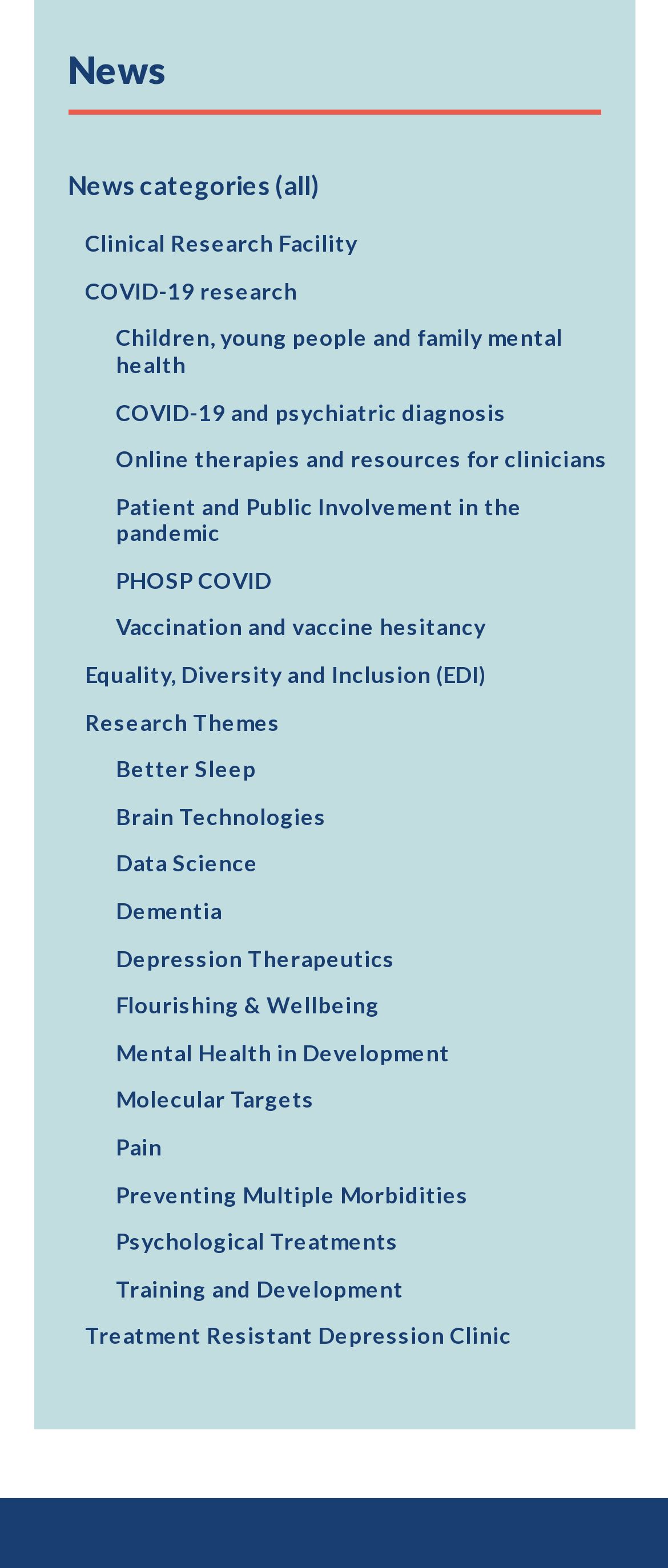Find the bounding box coordinates of the area that needs to be clicked in order to achieve the following instruction: "Read about equality, diversity and inclusion". The coordinates should be specified as four float numbers between 0 and 1, i.e., [left, top, right, bottom].

[0.05, 0.416, 0.95, 0.446]